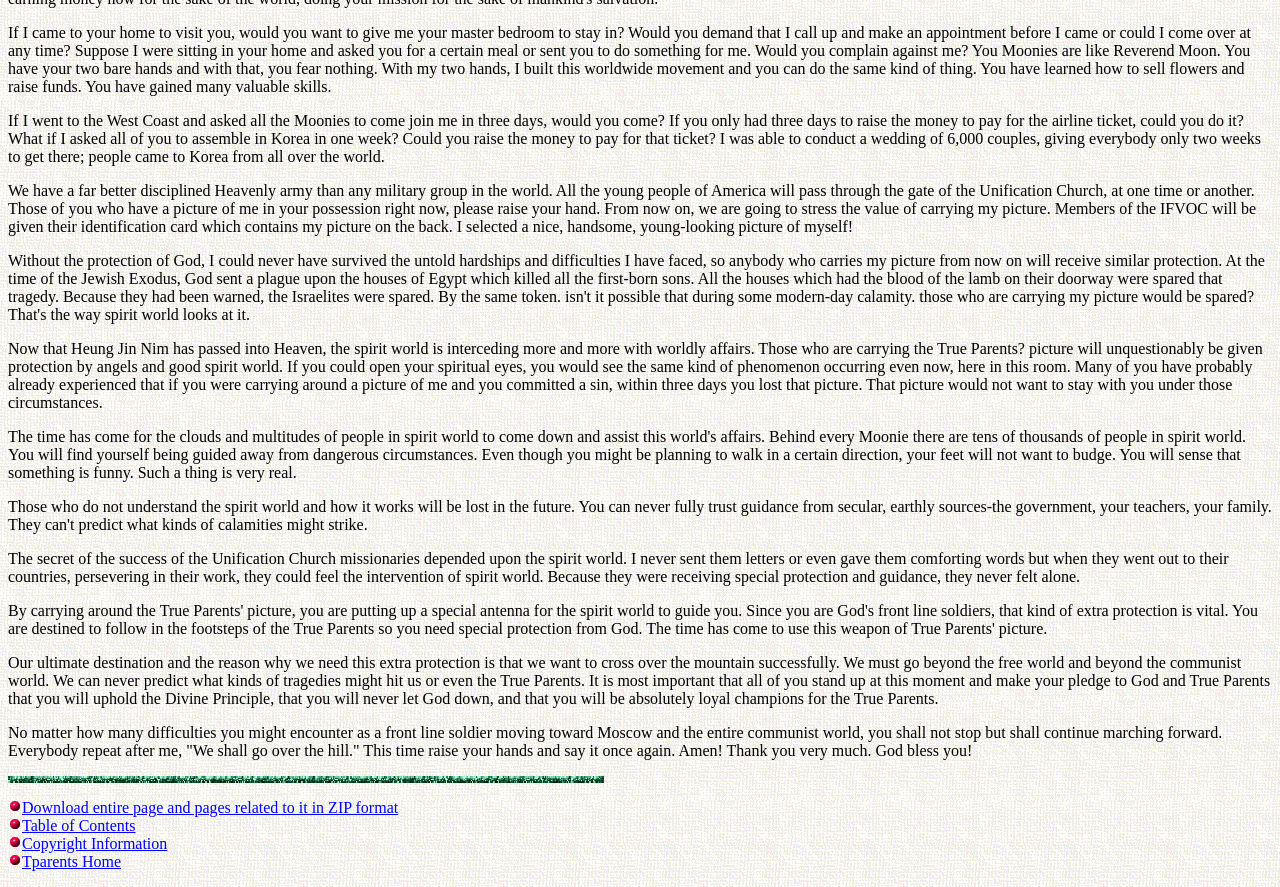Who is the speaker in this text?
Look at the image and provide a short answer using one word or a phrase.

Reverend Moon